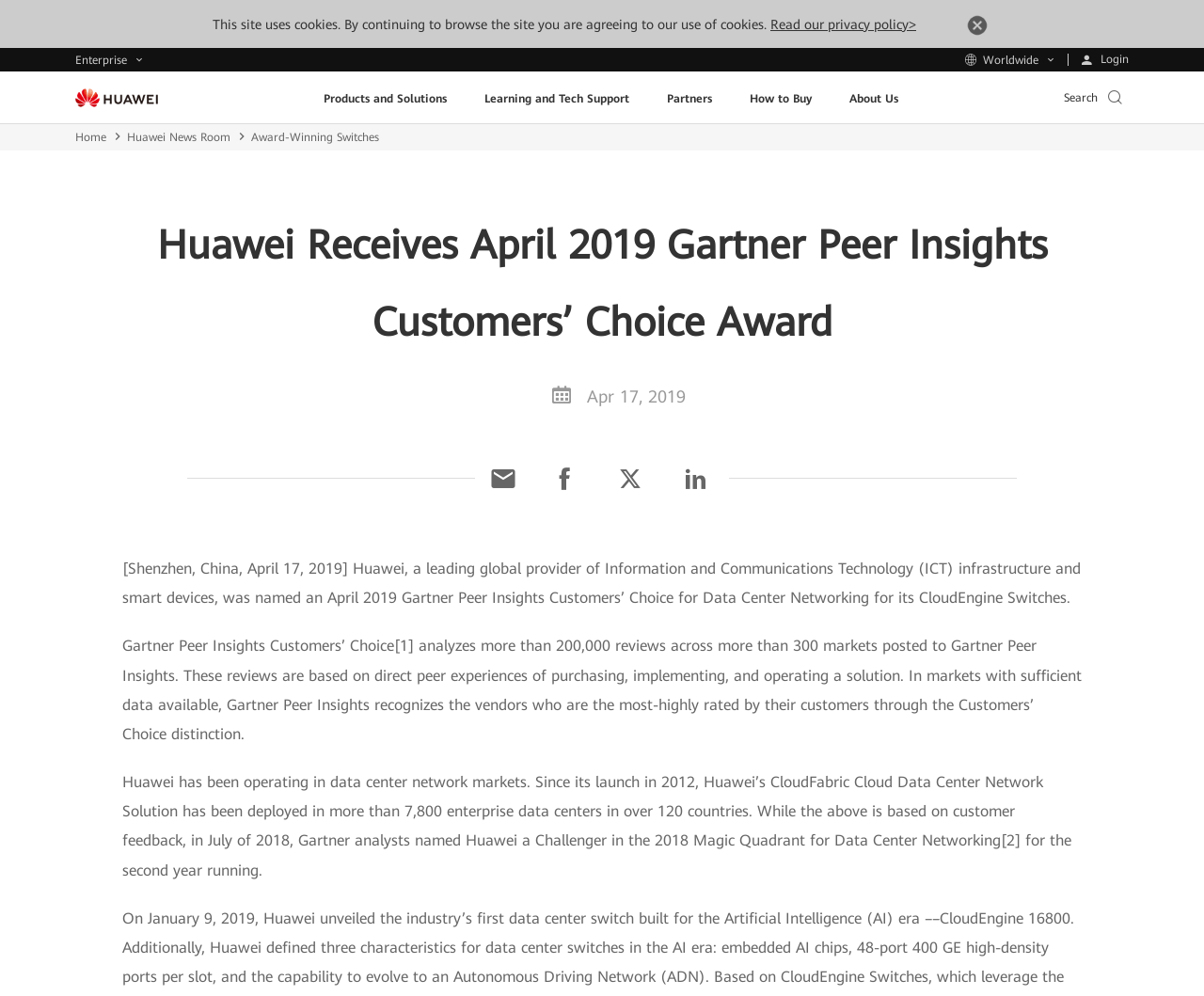Give a concise answer of one word or phrase to the question: 
What is the date when Huawei received the Gartner Peer Insights Customers’ Choice Award?

Apr 17, 2019